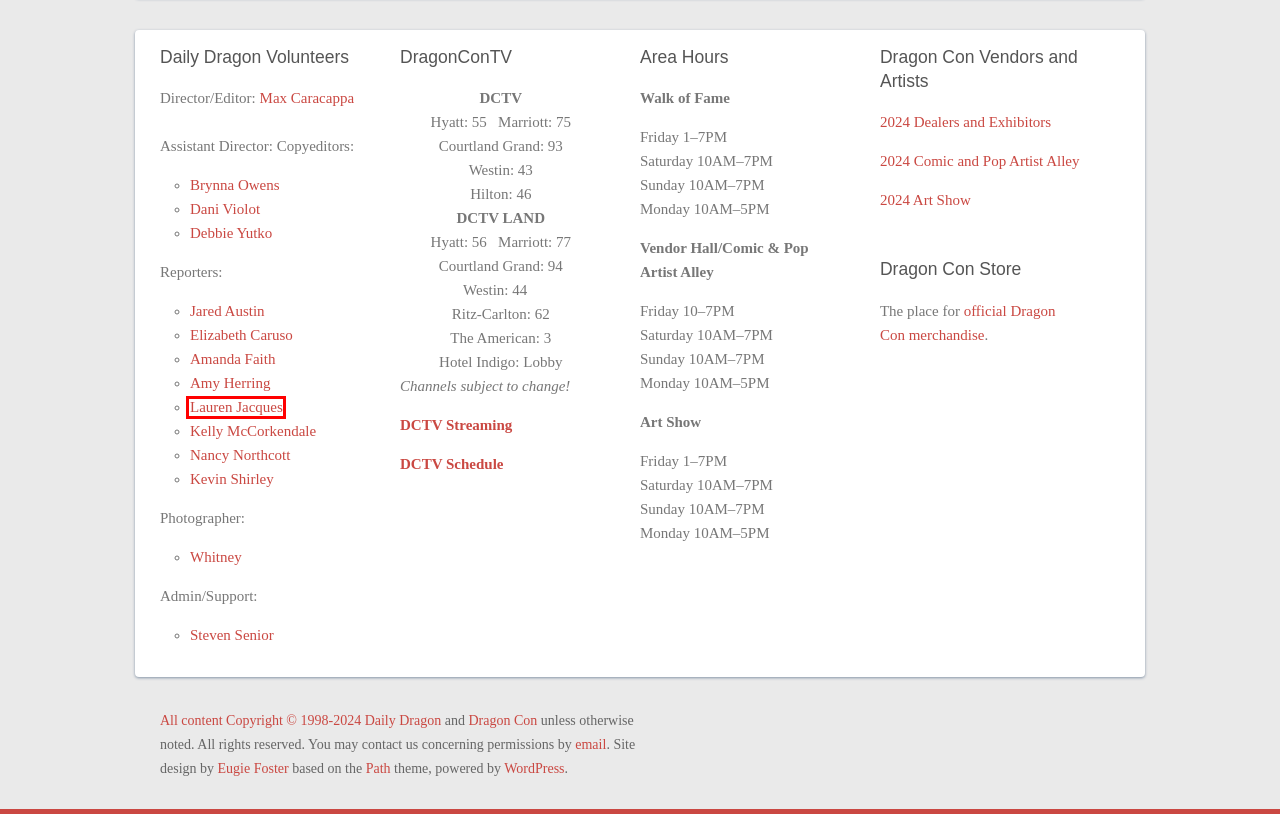Examine the screenshot of a webpage with a red bounding box around a UI element. Your task is to identify the webpage description that best corresponds to the new webpage after clicking the specified element. The given options are:
A. Lauren Jacques
B. Schedule | DragonConTV
C. Whitney
D. Max Caracappa
E. Steven Senior
F. Dani Violot
G. Dr. Amanda Faith
H. Kelly McCorkendale

A